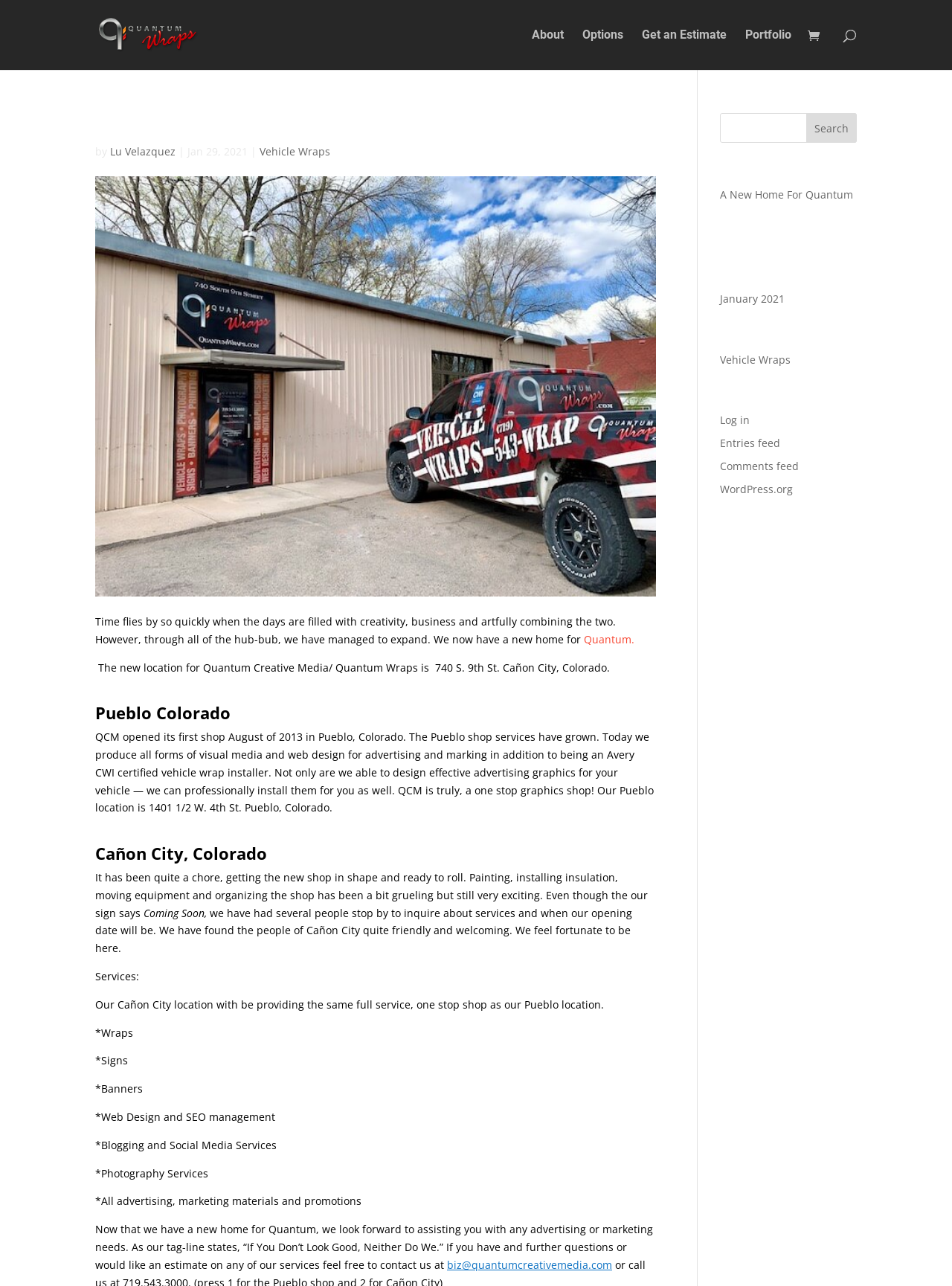Specify the bounding box coordinates of the element's area that should be clicked to execute the given instruction: "Contact us at biz@quantumcreativemedia.com". The coordinates should be four float numbers between 0 and 1, i.e., [left, top, right, bottom].

[0.47, 0.978, 0.643, 0.989]